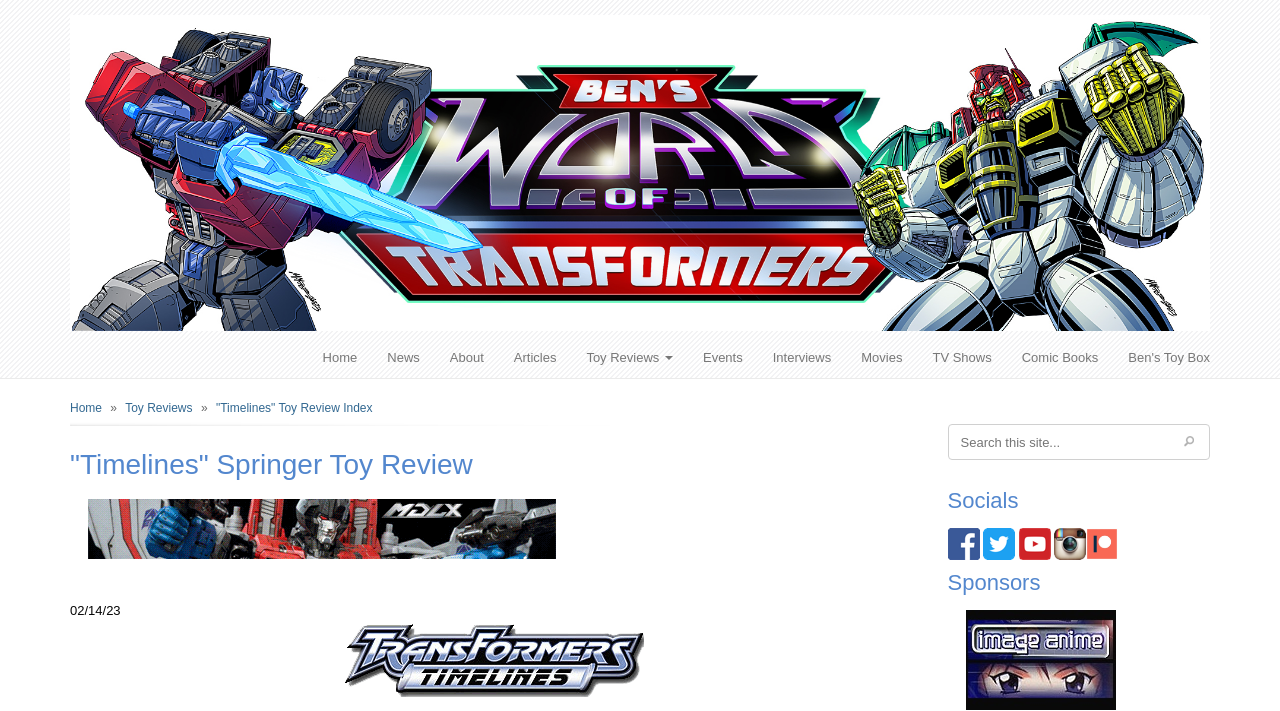Please find and report the primary heading text from the webpage.

"Timelines" Springer Toy Review